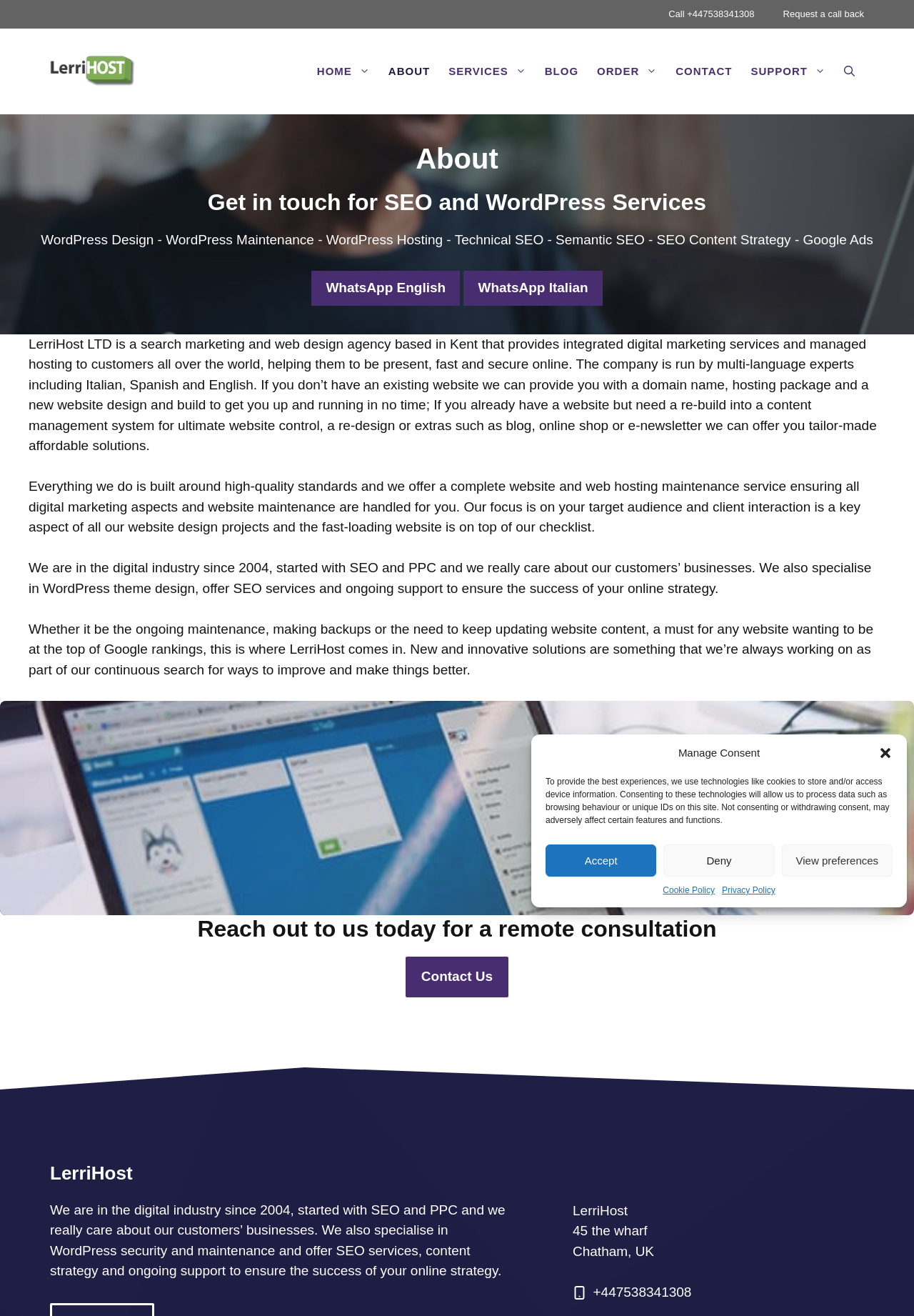Please give a concise answer to this question using a single word or phrase: 
Where is LerriHost based?

Kent